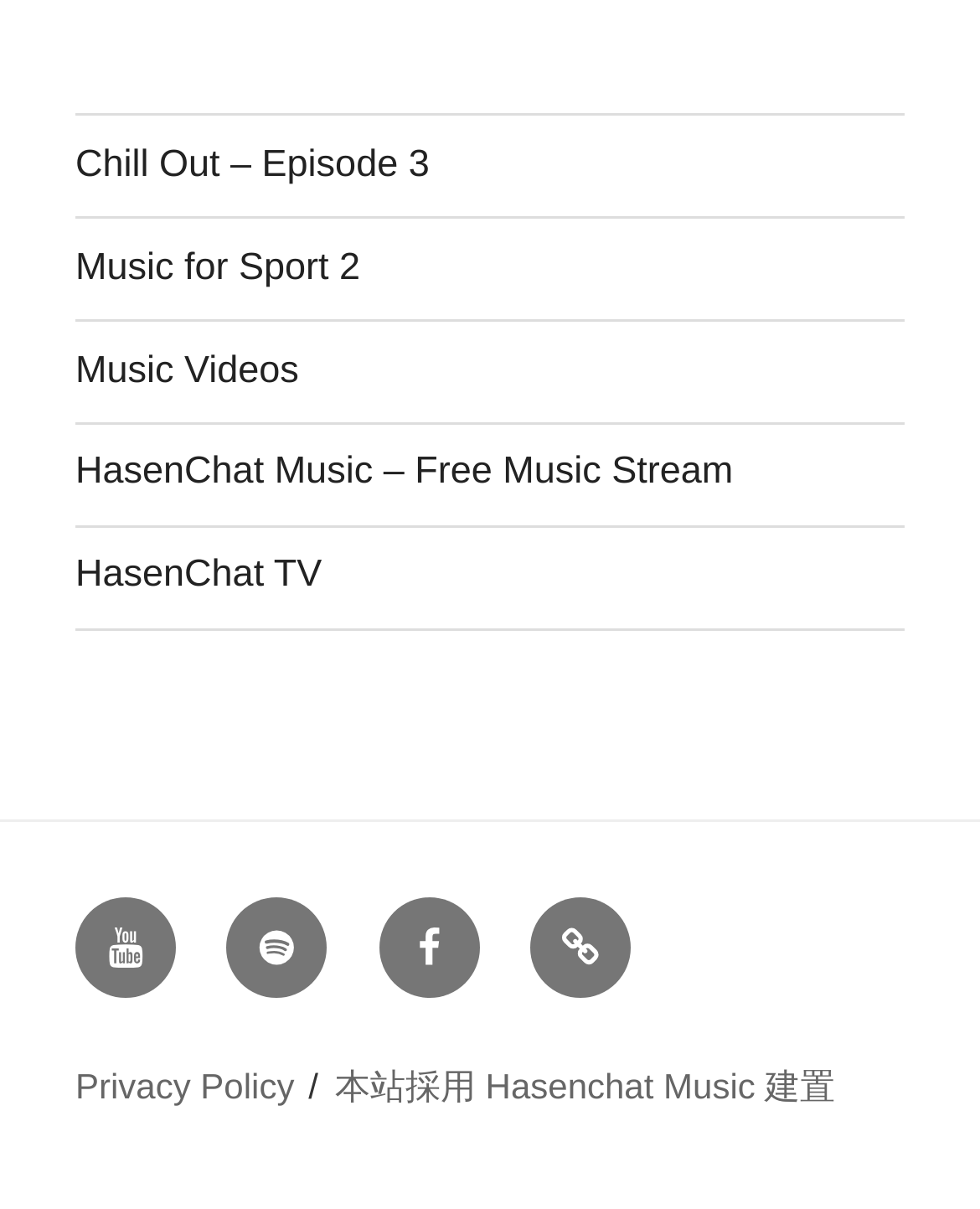How many links are there in total?
Please answer the question with a single word or phrase, referencing the image.

9